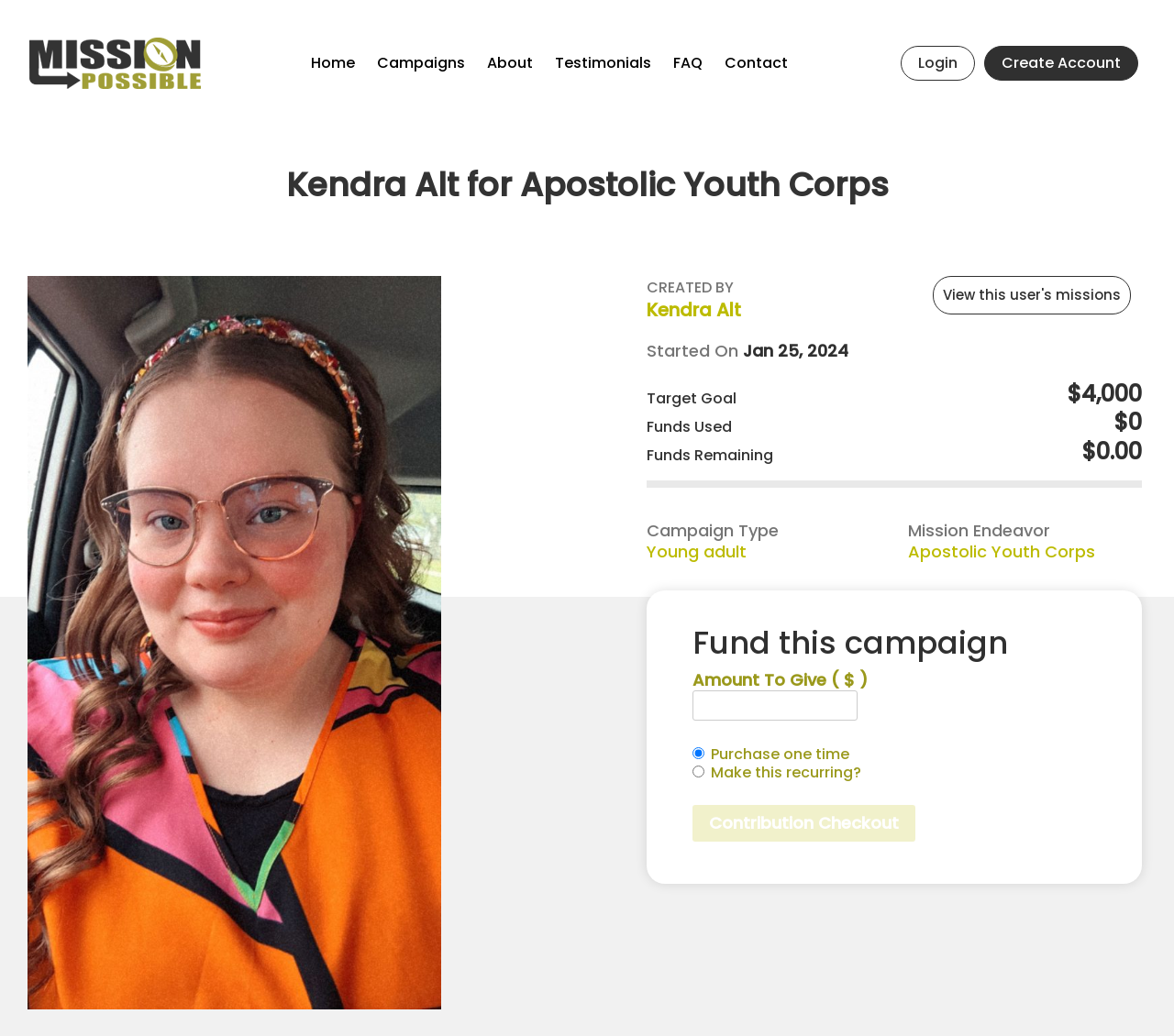What is the purpose of the 'Contribution Checkout' button?
Based on the screenshot, provide your answer in one word or phrase.

To make a contribution